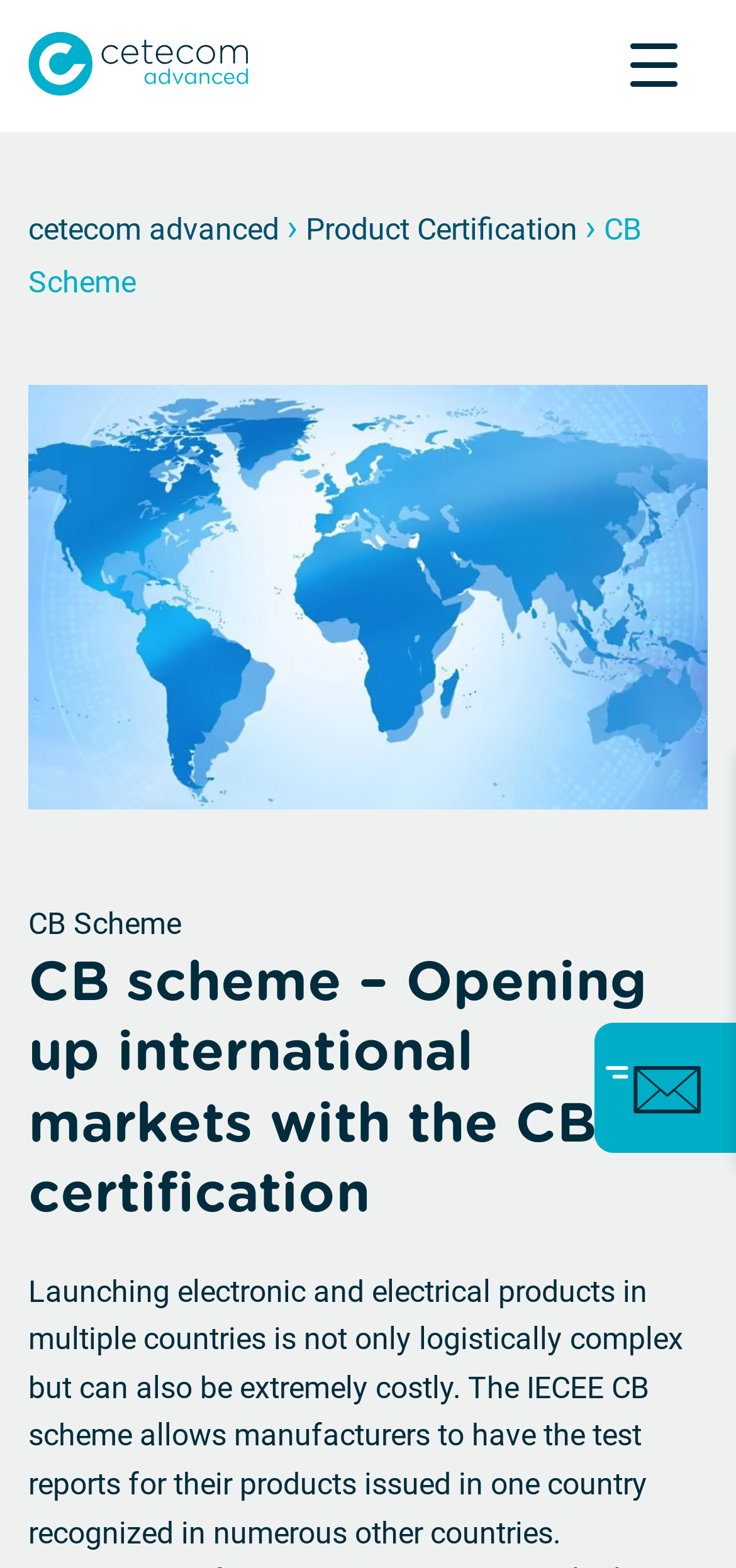Please give a succinct answer using a single word or phrase:
What is the topic of the image at the bottom of the page?

International market approval